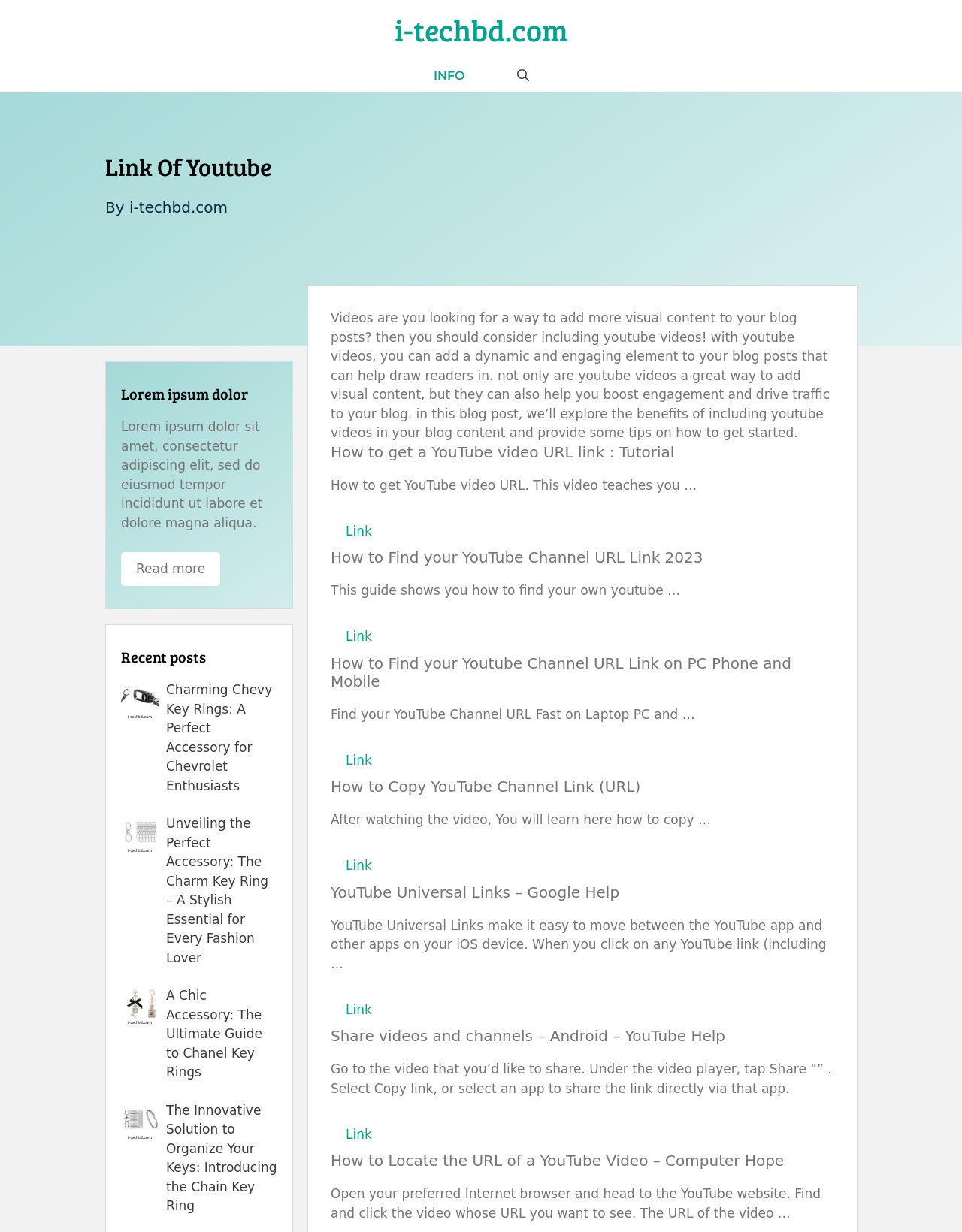Please provide the main heading of the webpage content.

Link Of Youtube